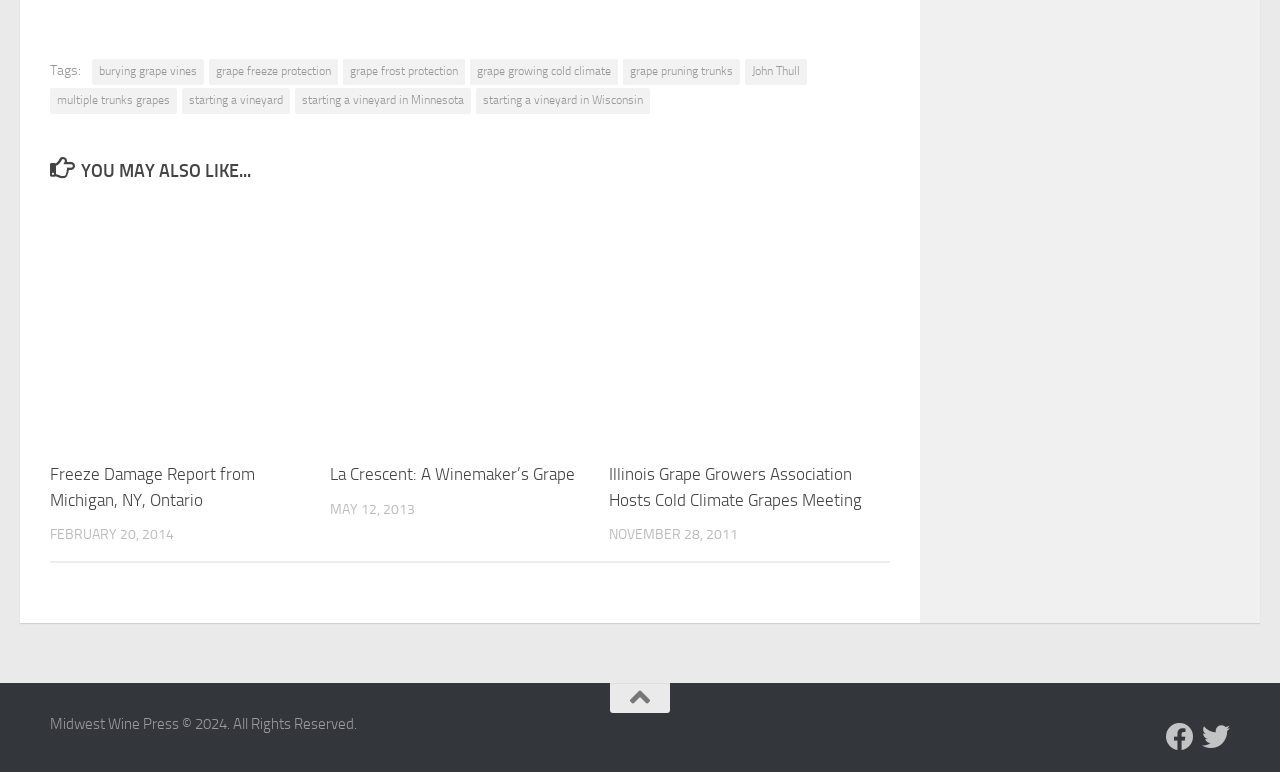Find the bounding box coordinates of the UI element according to this description: "grape growing cold climate".

[0.367, 0.077, 0.483, 0.11]